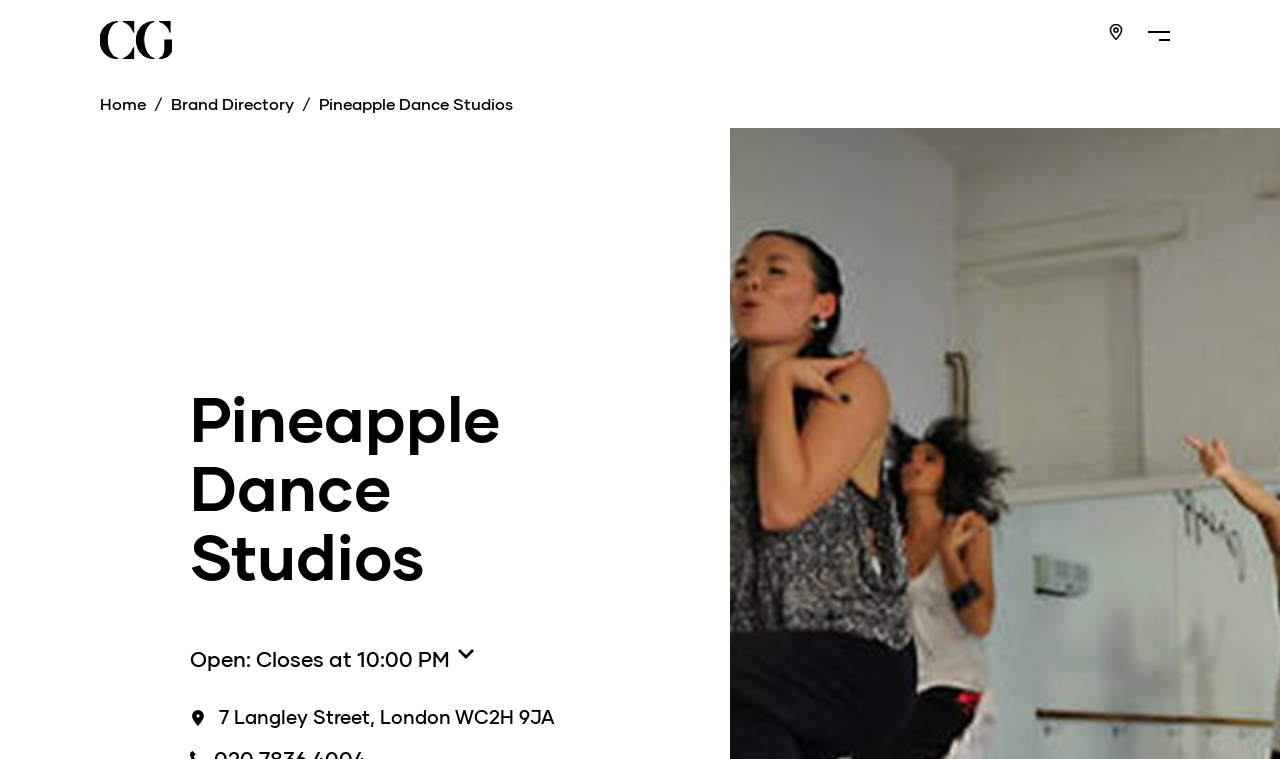Find the bounding box of the UI element described as follows: "Home".

[0.078, 0.126, 0.114, 0.148]